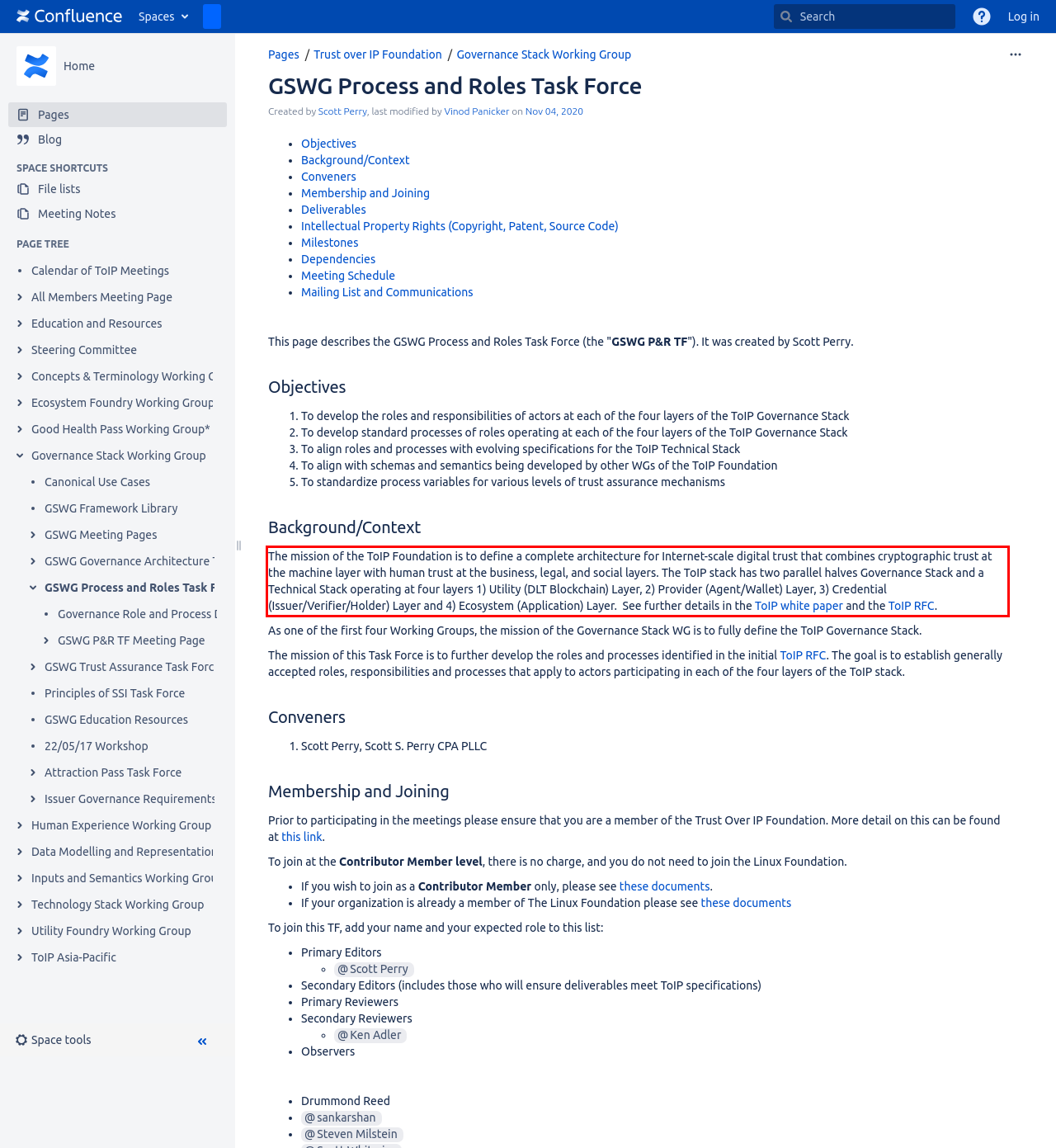Analyze the screenshot of the webpage that features a red bounding box and recognize the text content enclosed within this red bounding box.

The mission of the ToIP Foundation is to define a complete architecture for Internet-scale digital trust that combines cryptographic trust at the machine layer with human trust at the business, legal, and social layers. The ToIP stack has two parallel halves Governance Stack and a Technical Stack operating at four layers 1) Utility (DLT Blockchain) Layer, 2) Provider (Agent/Wallet) Layer, 3) Credential (Issuer/Verifier/Holder) Layer and 4) Ecosystem (Application) Layer. See further details in the ToIP white paper and the ToIP RFC.